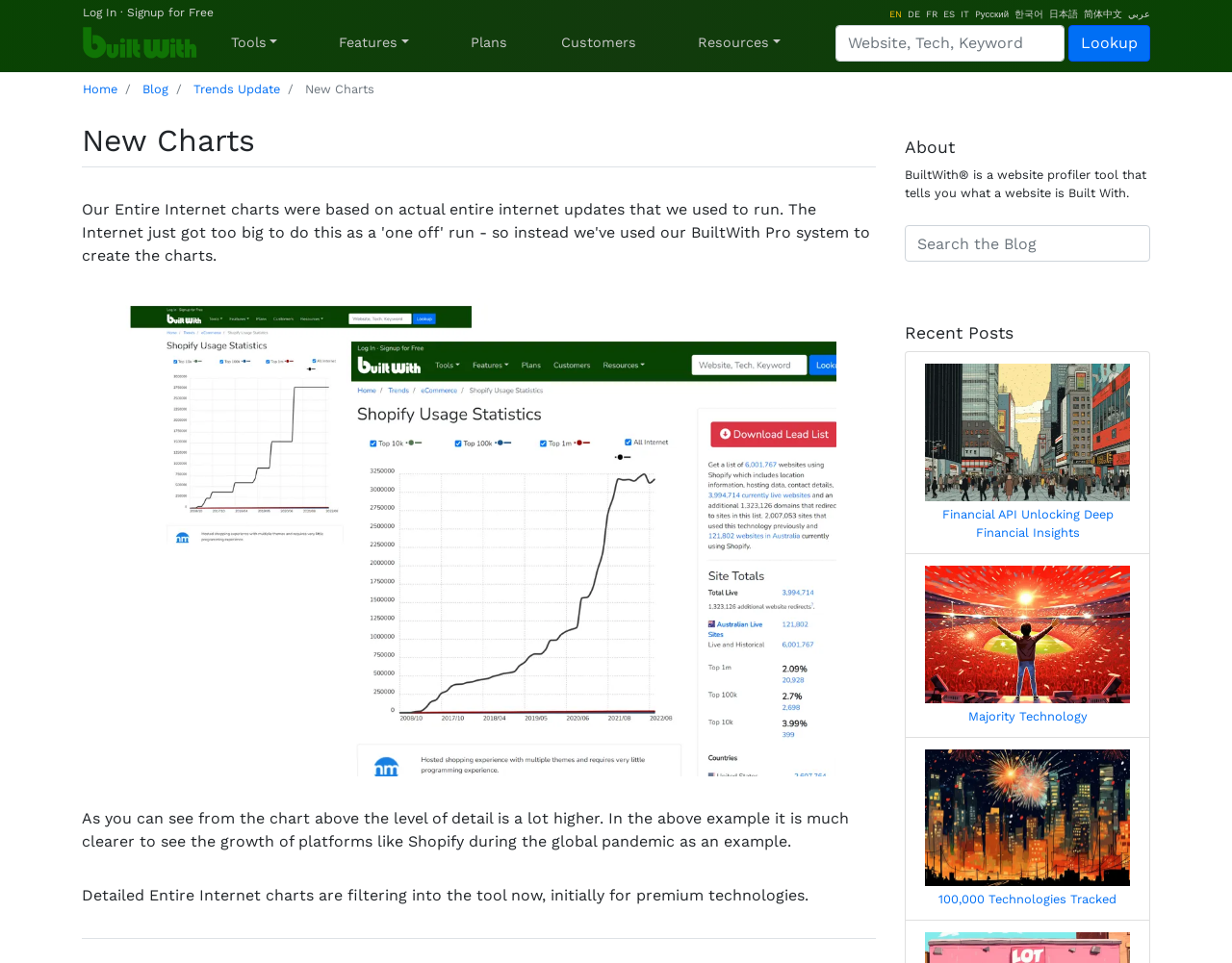Given the element description parent_node: 100,000 Technologies Tracked, identify the bounding box coordinates for the UI element on the webpage screenshot. The format should be (top-left x, top-left y, bottom-right x, bottom-right y), with values between 0 and 1.

[0.751, 0.842, 0.917, 0.857]